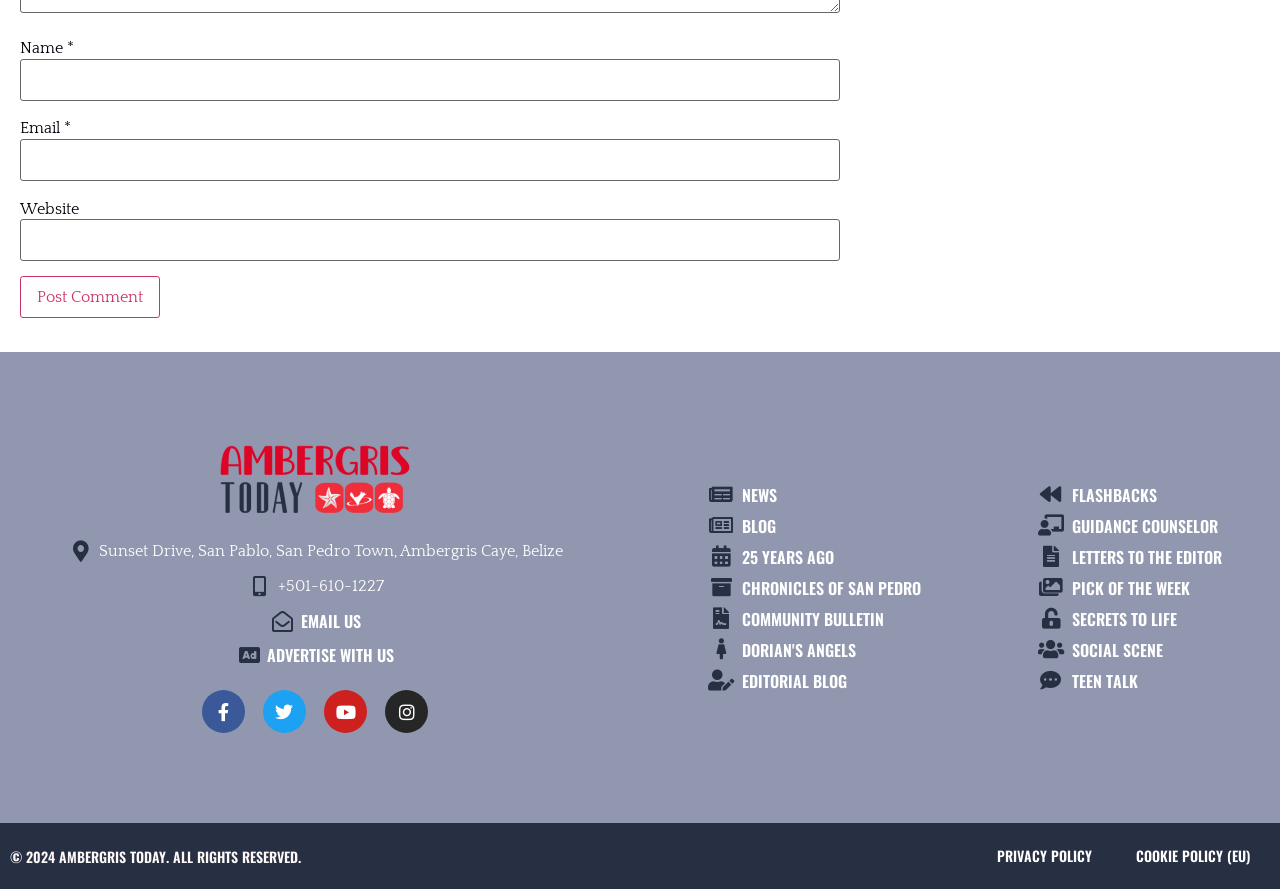Look at the image and answer the question in detail:
How many social media links are present on the webpage?

I counted the social media links by looking at the links 'FACEBOOK-F', 'TWITTER', 'YOUTUBE', and 'INSTAGRAM', which are all icons of popular social media platforms. Therefore, there are 4 social media links present on the webpage.